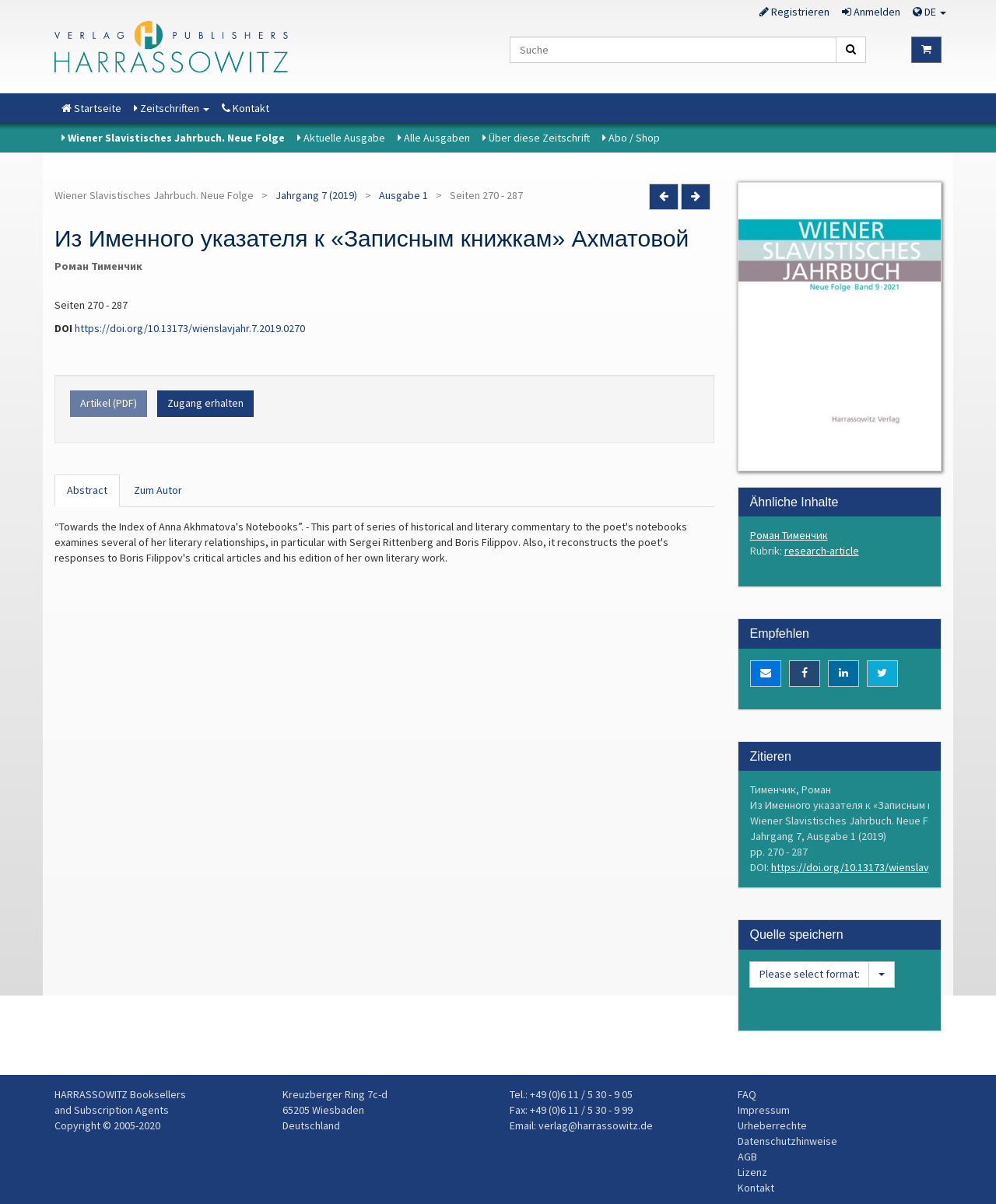What is the publication year of the article?
Using the information from the image, give a concise answer in one word or a short phrase.

2019